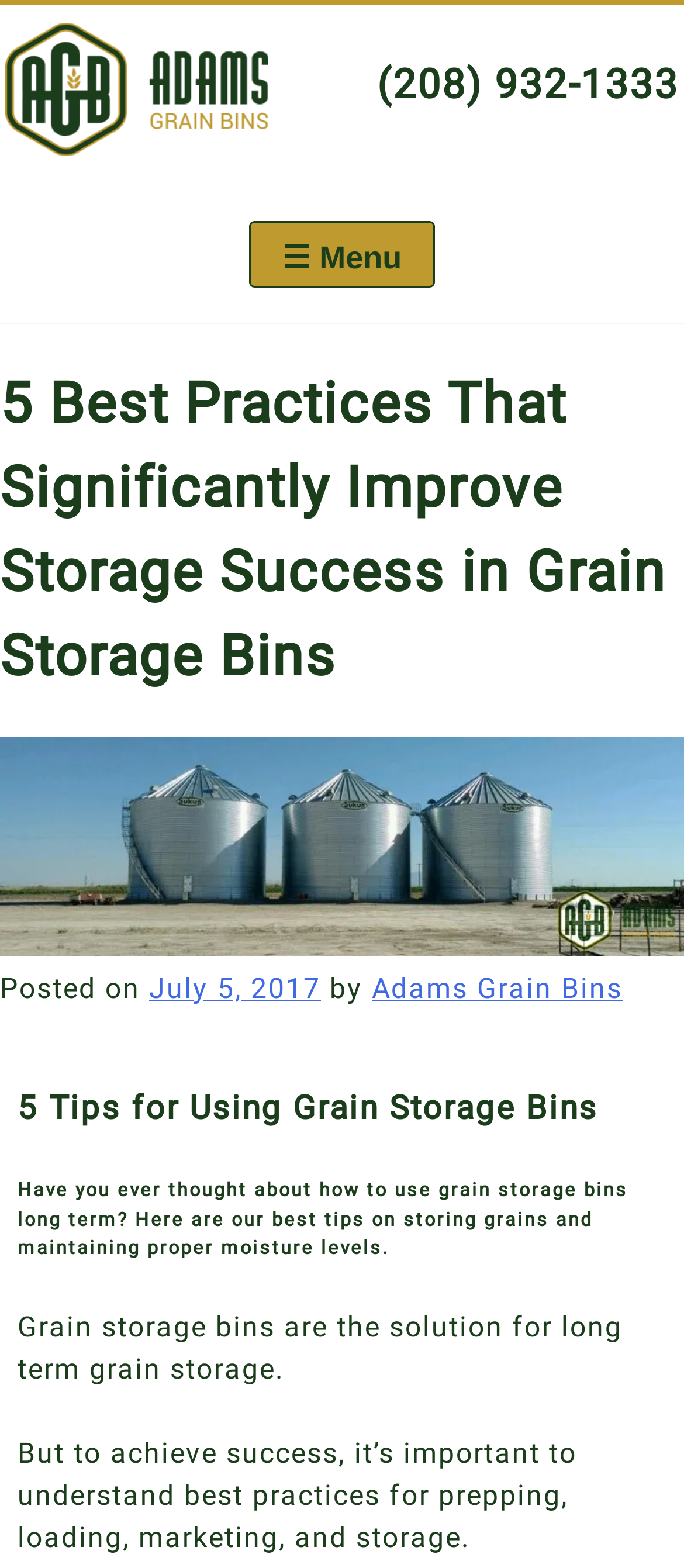Given the description: "parent_node: (208) 932-1333", determine the bounding box coordinates of the UI element. The coordinates should be formatted as four float numbers between 0 and 1, [left, top, right, bottom].

[0.008, 0.015, 0.392, 0.107]